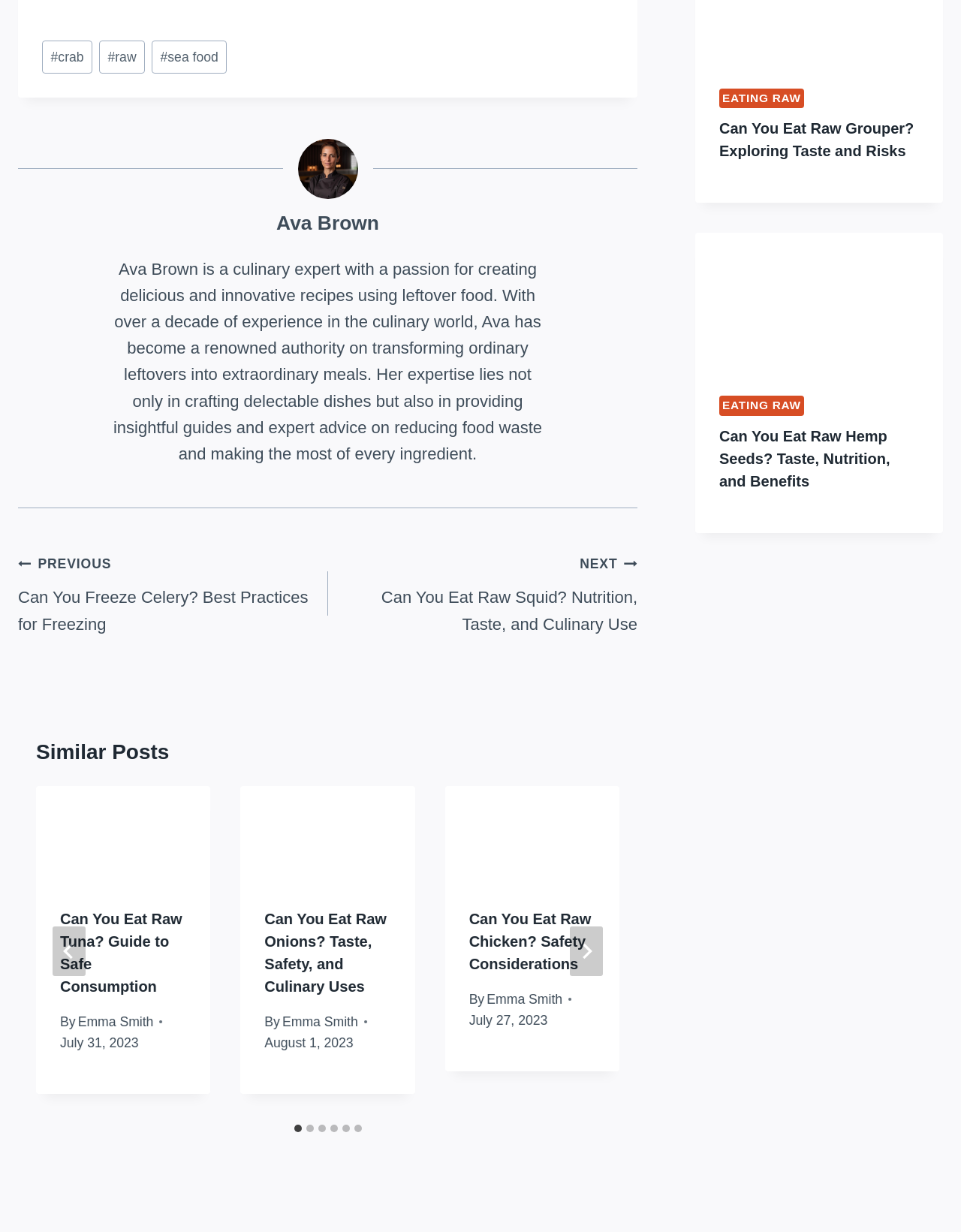Locate the bounding box coordinates of the clickable region necessary to complete the following instruction: "Learn about Technology". Provide the coordinates in the format of four float numbers between 0 and 1, i.e., [left, top, right, bottom].

None